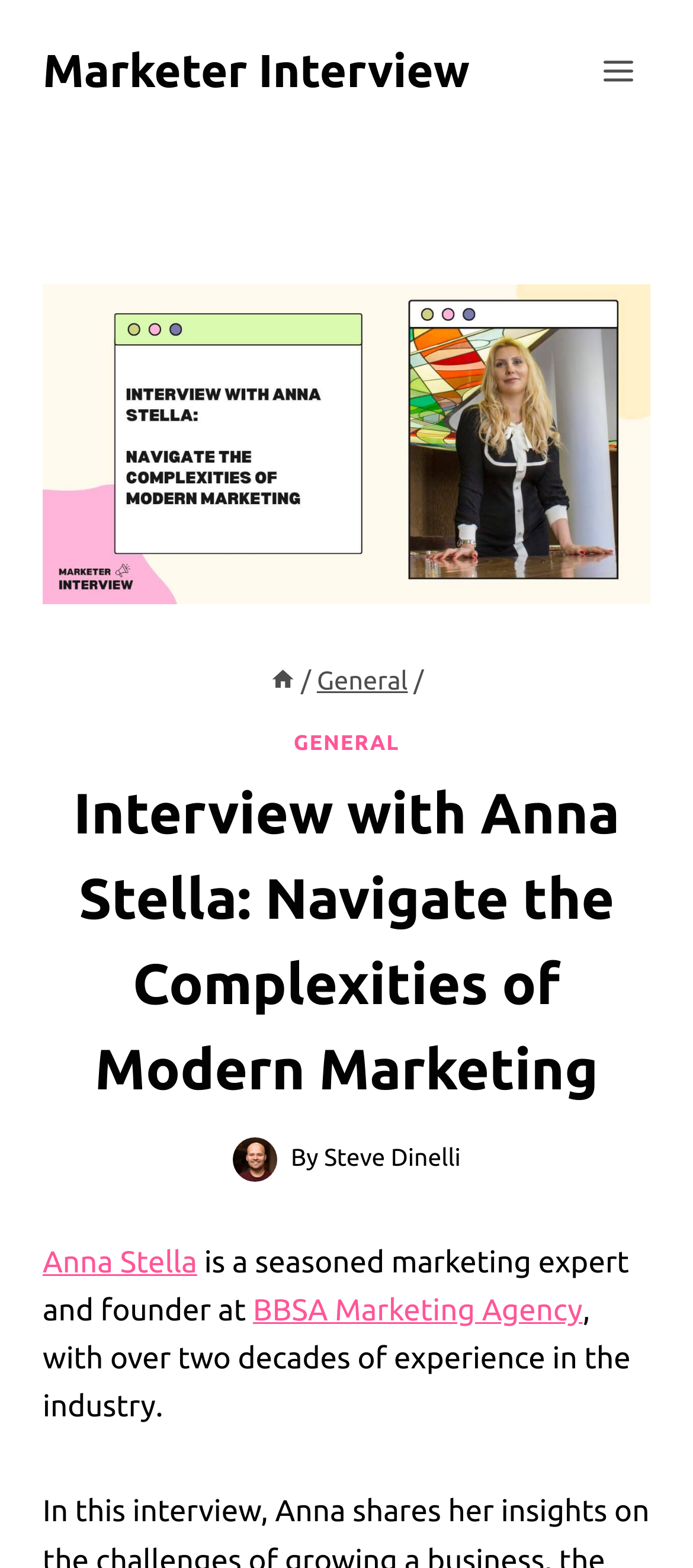What is the name of the marketing agency founded by Anna Stella? Observe the screenshot and provide a one-word or short phrase answer.

BBSA Marketing Agency